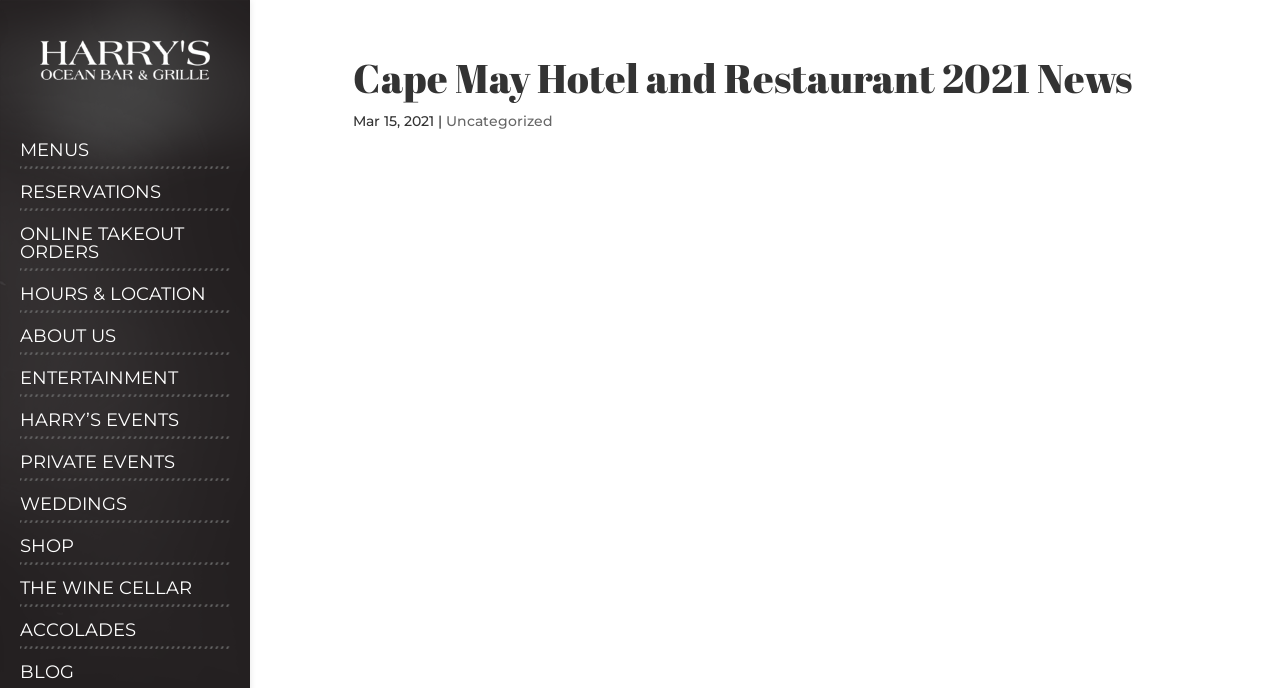Identify and provide the bounding box for the element described by: "Hours & Location".

[0.016, 0.414, 0.211, 0.455]